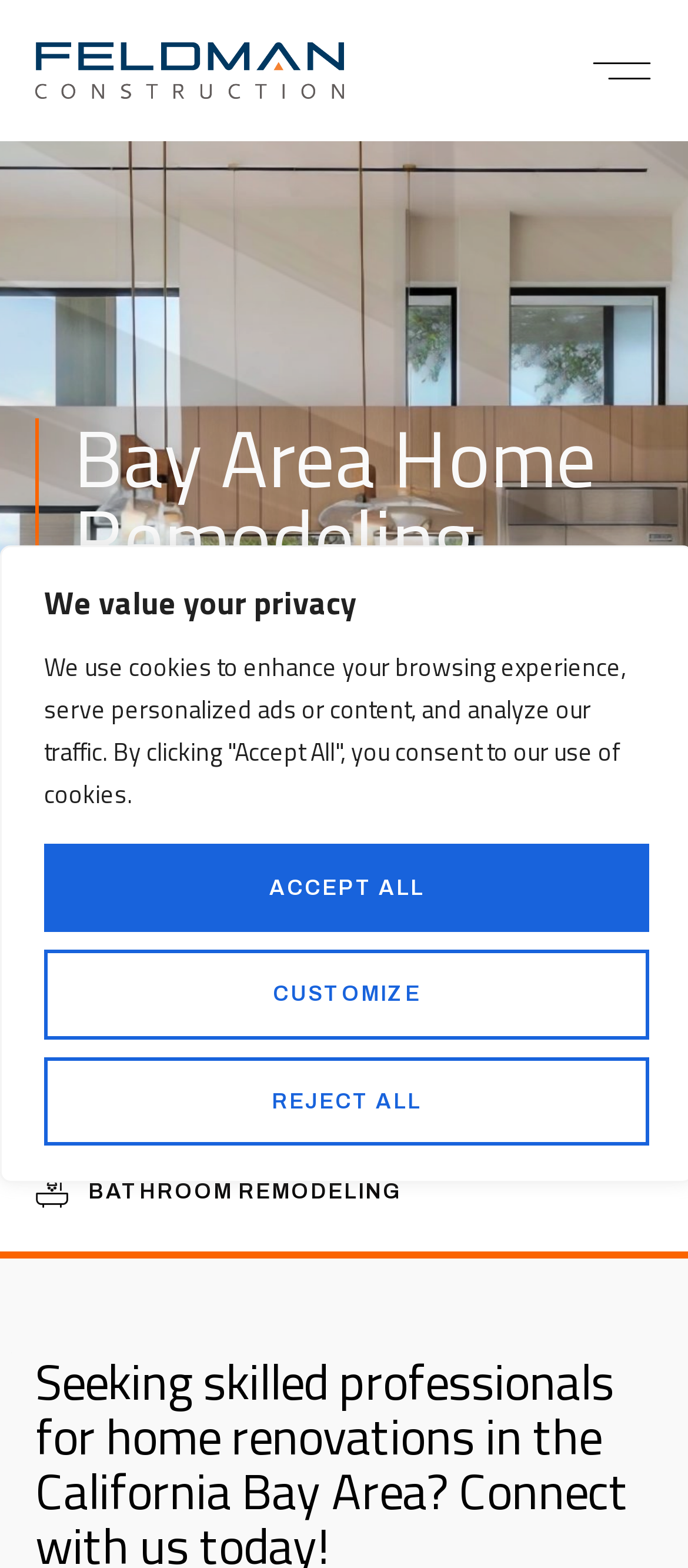Find and provide the bounding box coordinates for the UI element described with: "Get started today".

[0.103, 0.486, 0.656, 0.543]